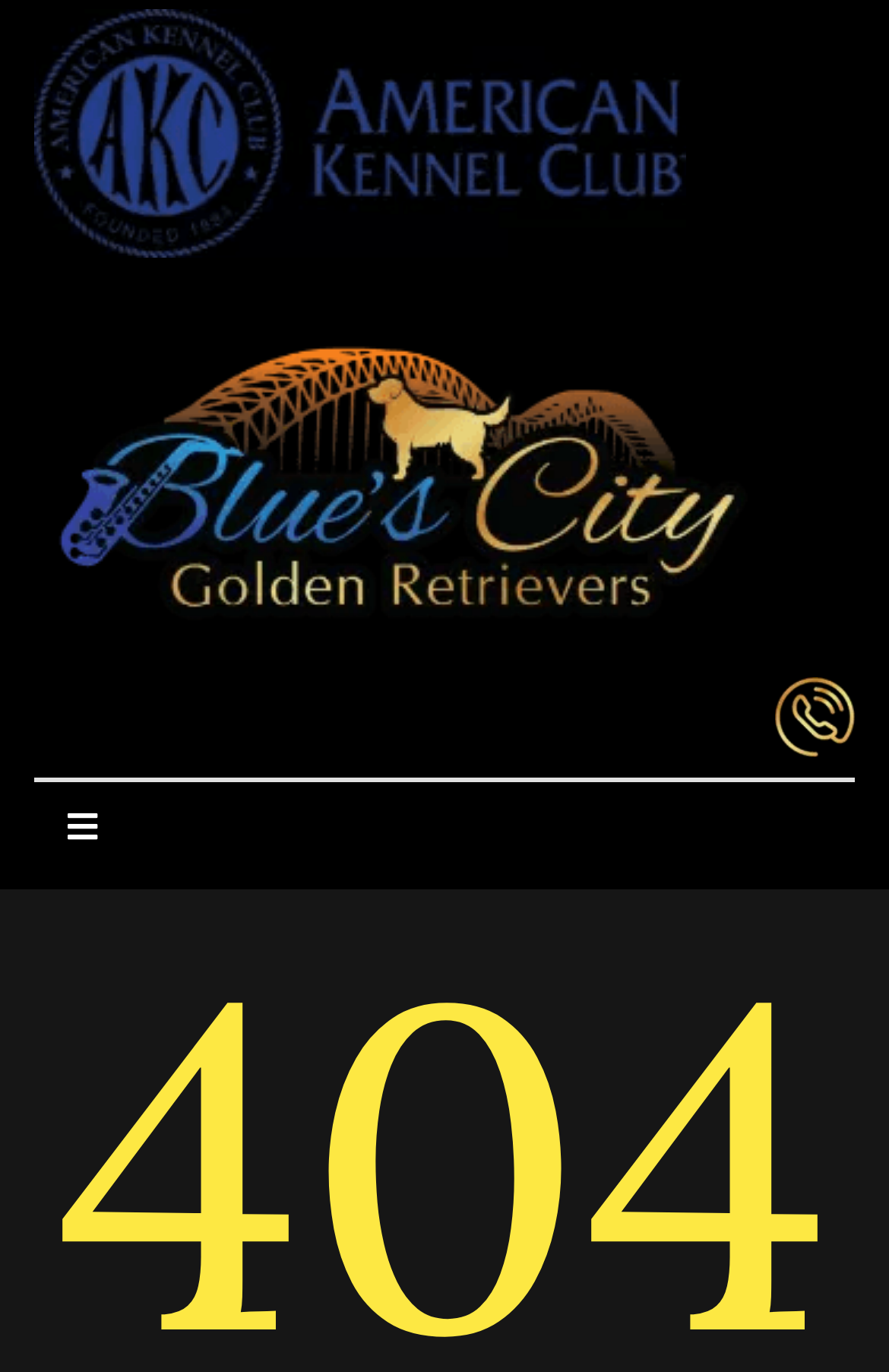Locate the bounding box of the UI element defined by this description: "Services". The coordinates should be given as four float numbers between 0 and 1, formatted as [left, top, right, bottom].

None